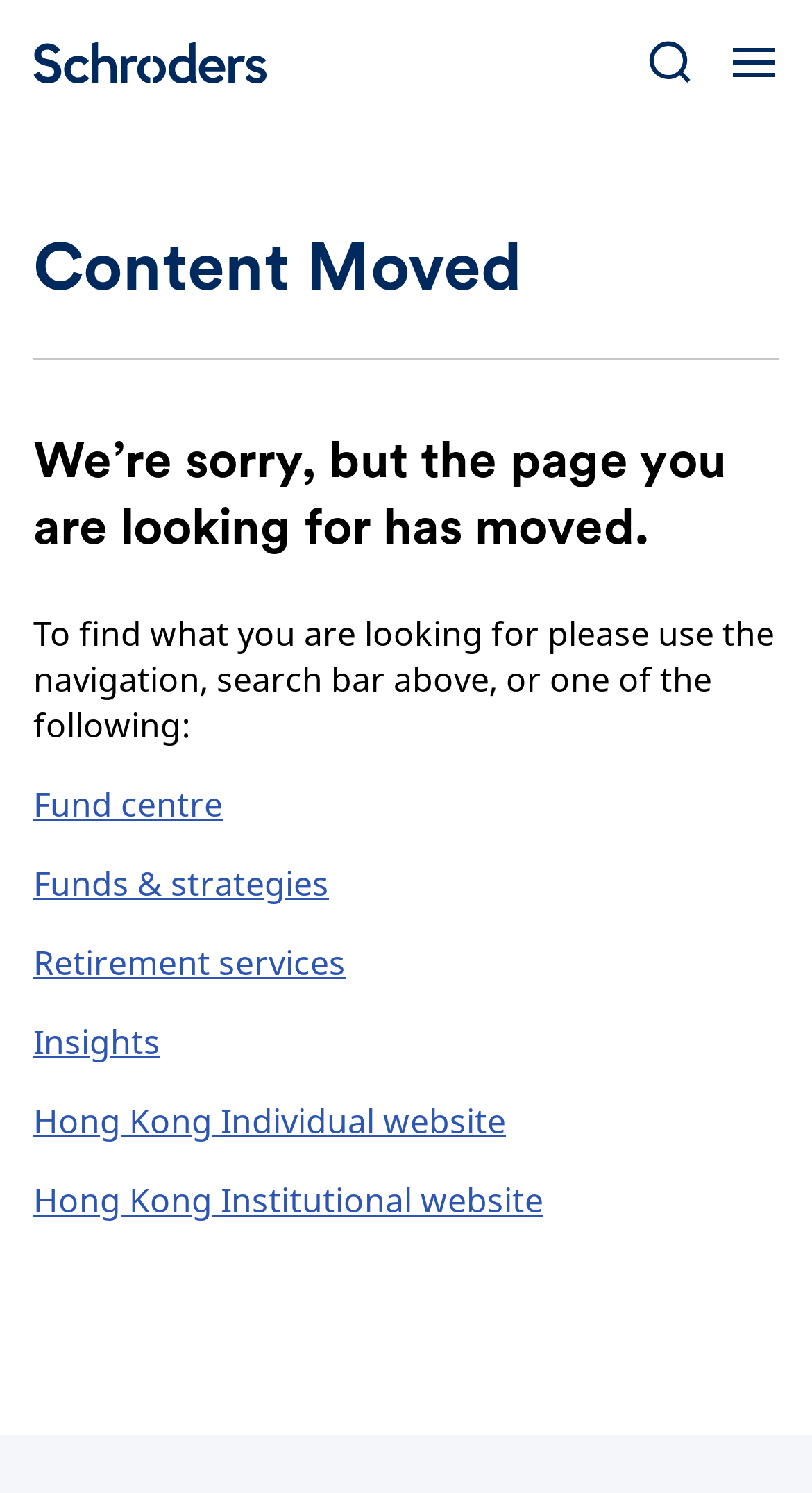Please provide the bounding box coordinates in the format (top-left x, top-left y, bottom-right x, bottom-right y). Remember, all values are floating point numbers between 0 and 1. What is the bounding box coordinate of the region described as: Funds & strategies

[0.041, 0.576, 0.405, 0.607]